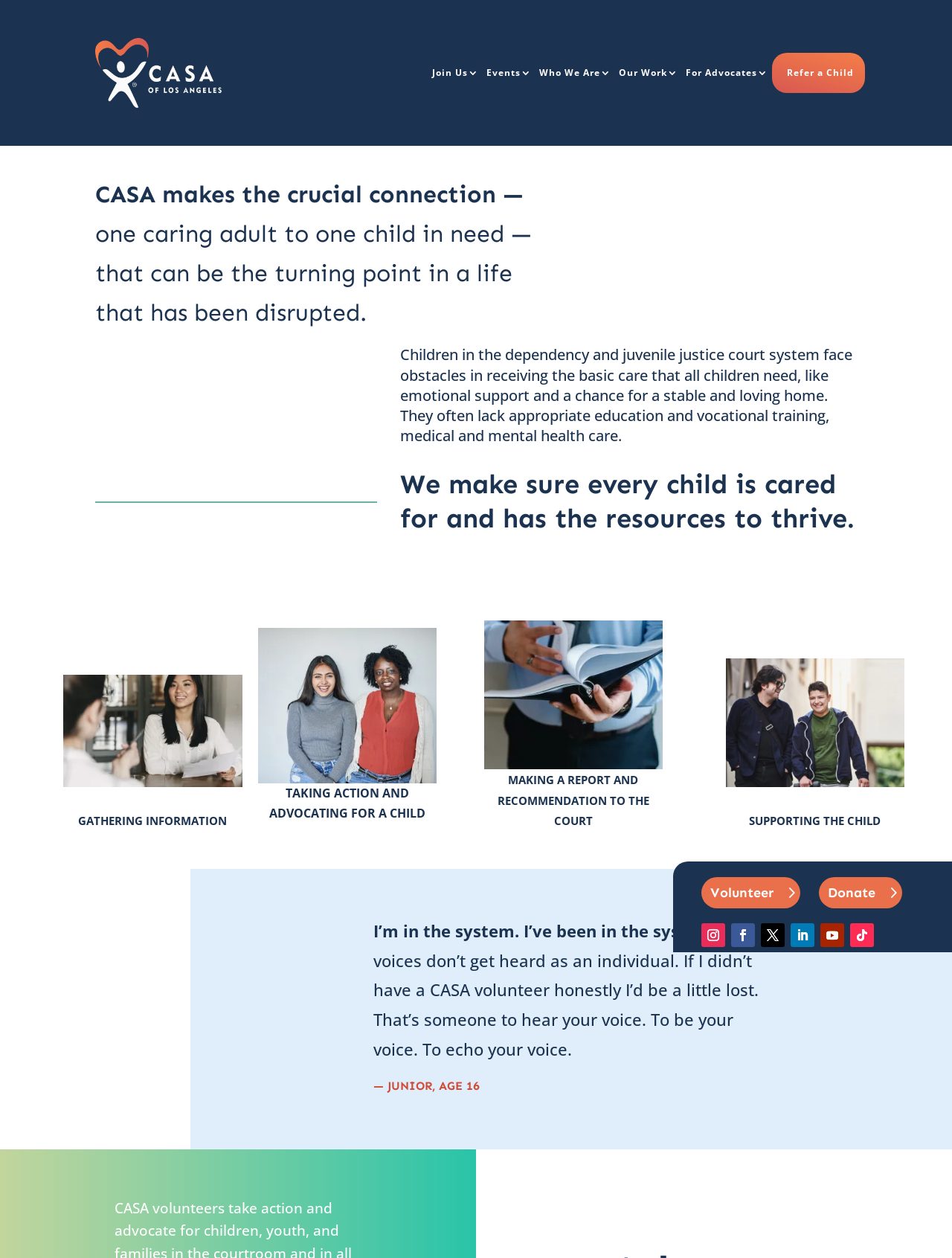How can one get involved with CASA?
Refer to the image and answer the question using a single word or phrase.

Volunteer or donate